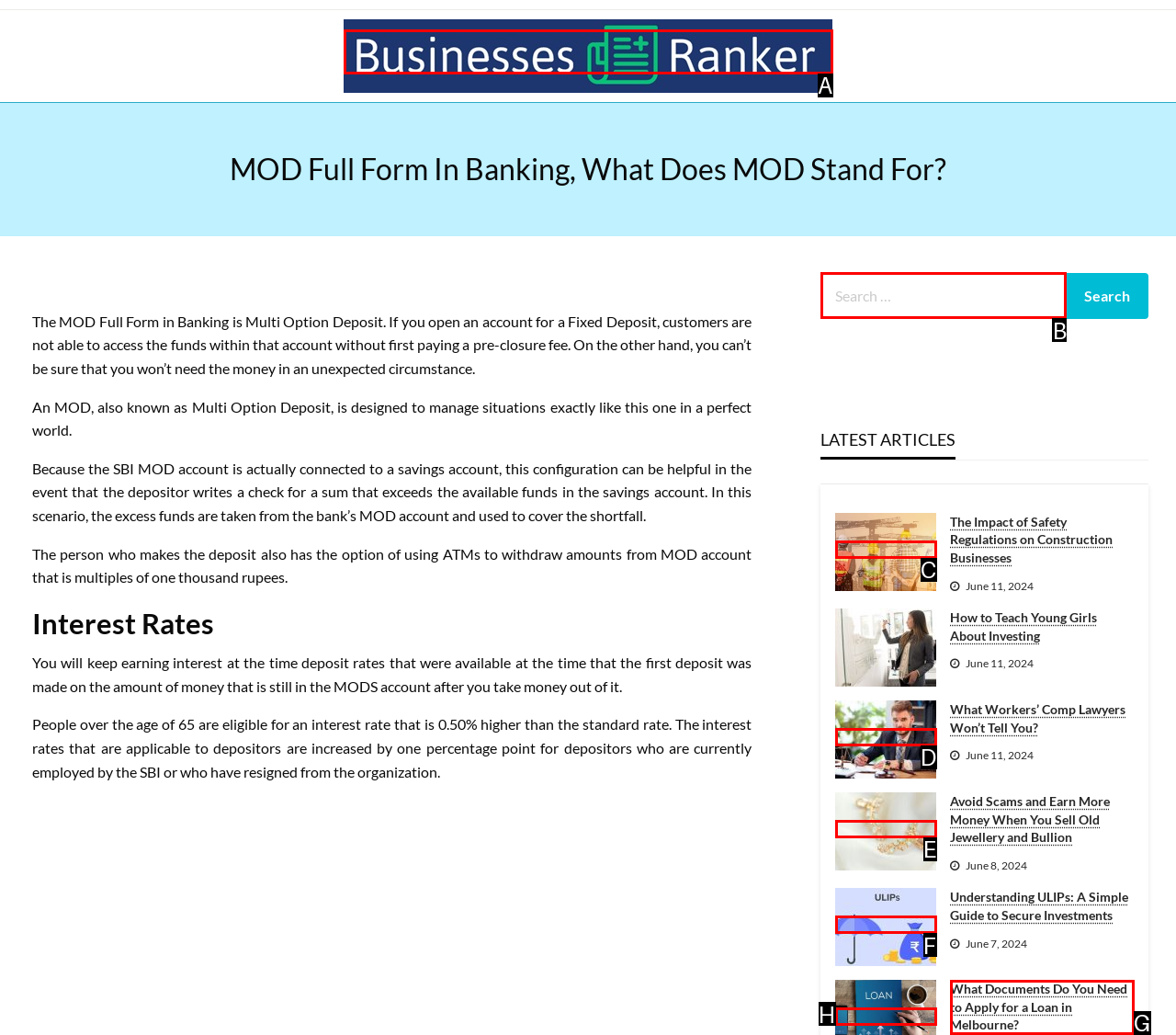Choose the option that best matches the description: parent_node: Businesses Ranker
Indicate the letter of the matching option directly.

A